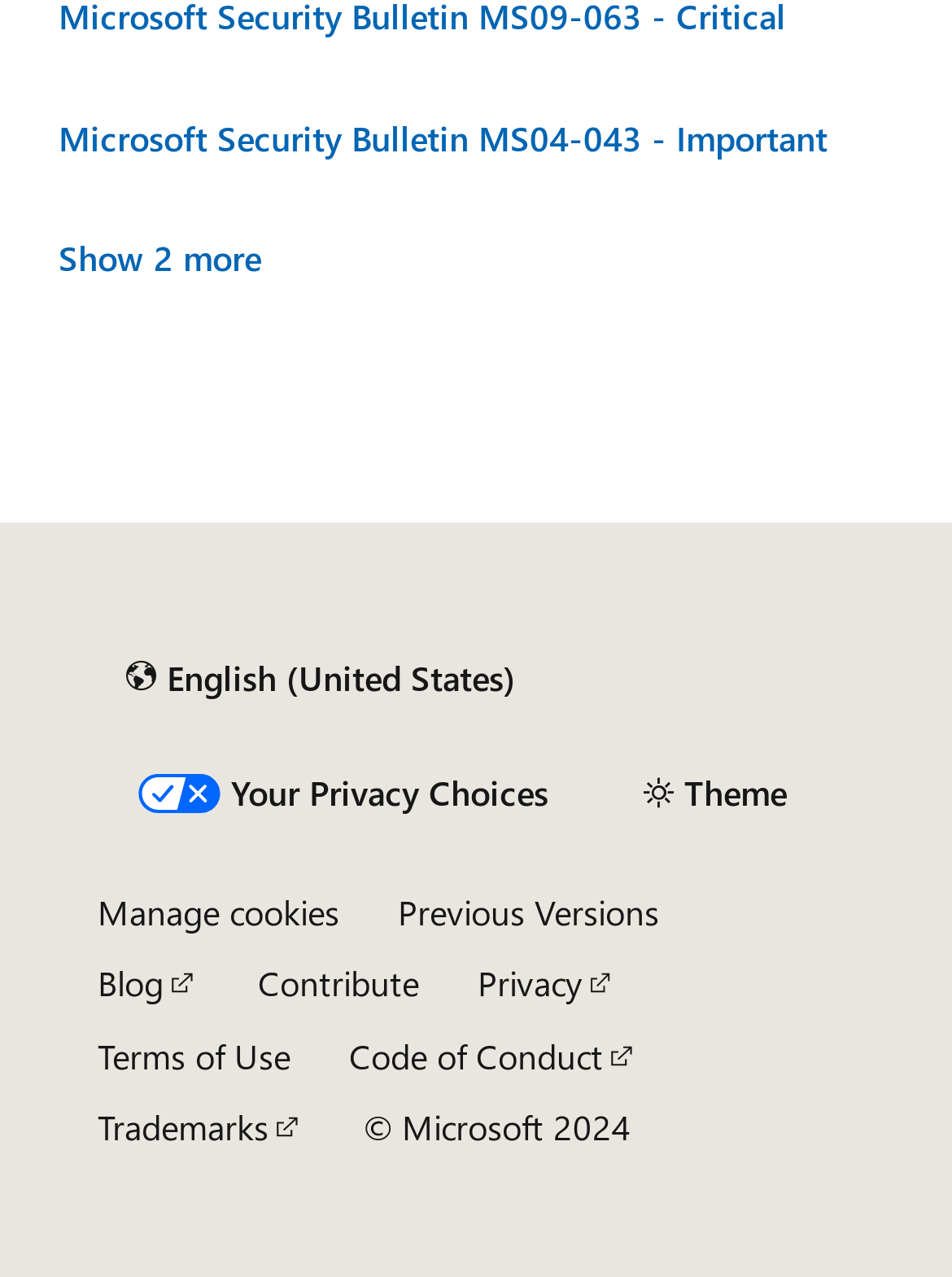Find the bounding box coordinates of the area that needs to be clicked in order to achieve the following instruction: "Change the theme". The coordinates should be specified as four float numbers between 0 and 1, i.e., [left, top, right, bottom].

[0.646, 0.591, 0.856, 0.651]